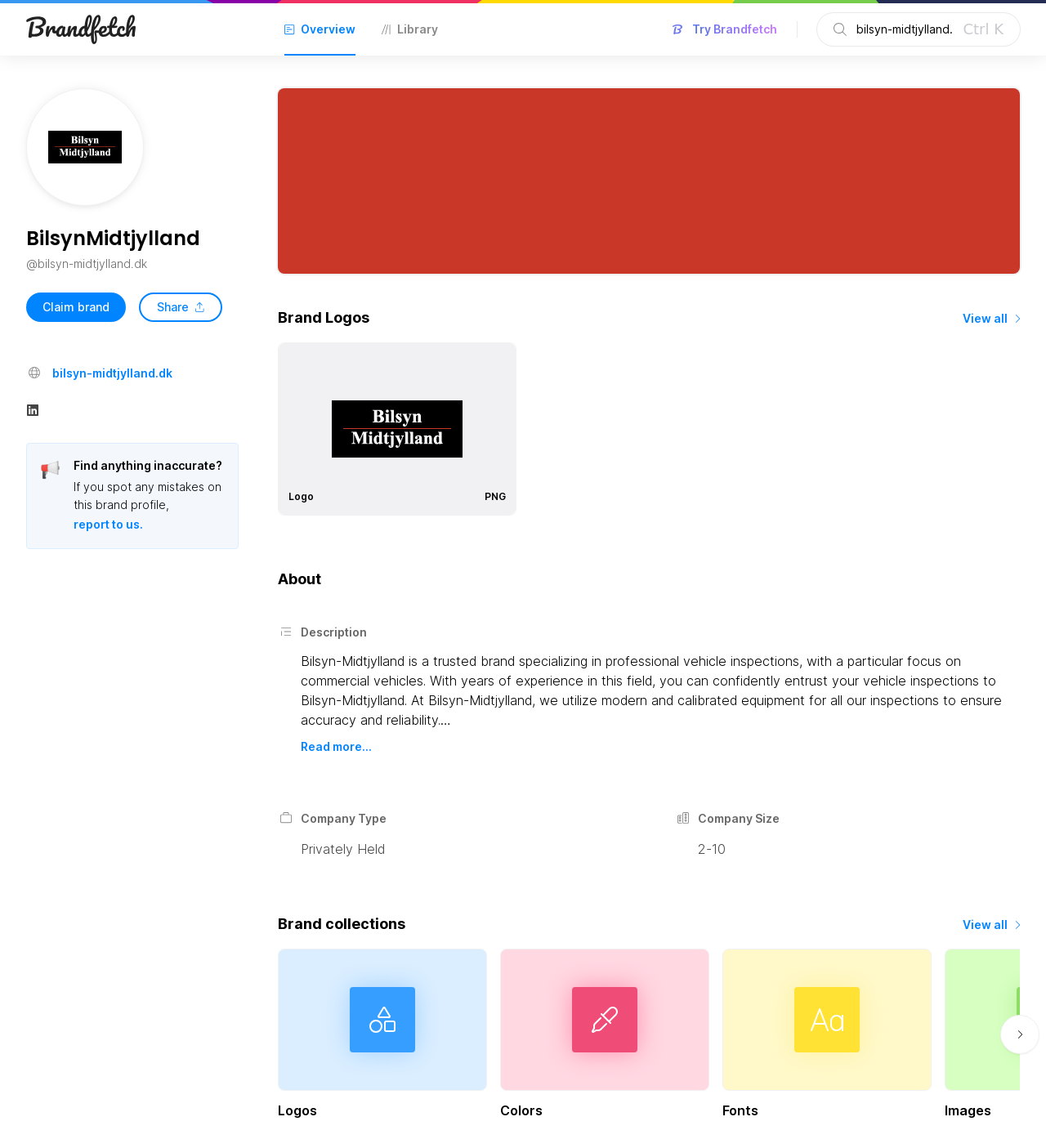Locate the bounding box coordinates of the area to click to fulfill this instruction: "Search for a brand". The bounding box should be presented as four float numbers between 0 and 1, in the order [left, top, right, bottom].

[0.809, 0.016, 0.921, 0.036]